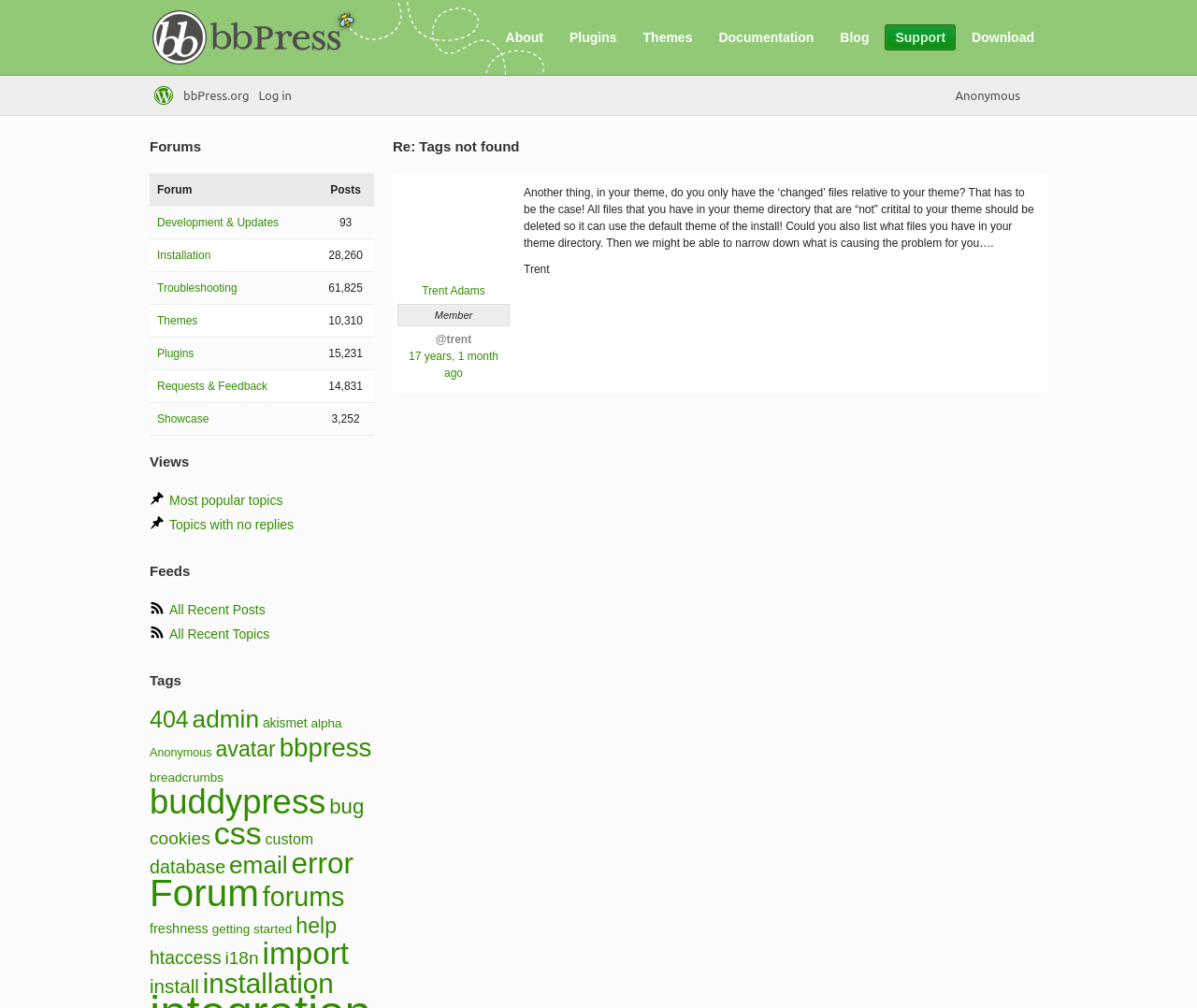Using the webpage screenshot, find the UI element described by AYYILDIZ TiM | Sessizce Nöbetteyiz!. Provide the bounding box coordinates in the format (top-left x, top-left y, bottom-right x, bottom-right y), ensuring all values are floating point numbers between 0 and 1.

None